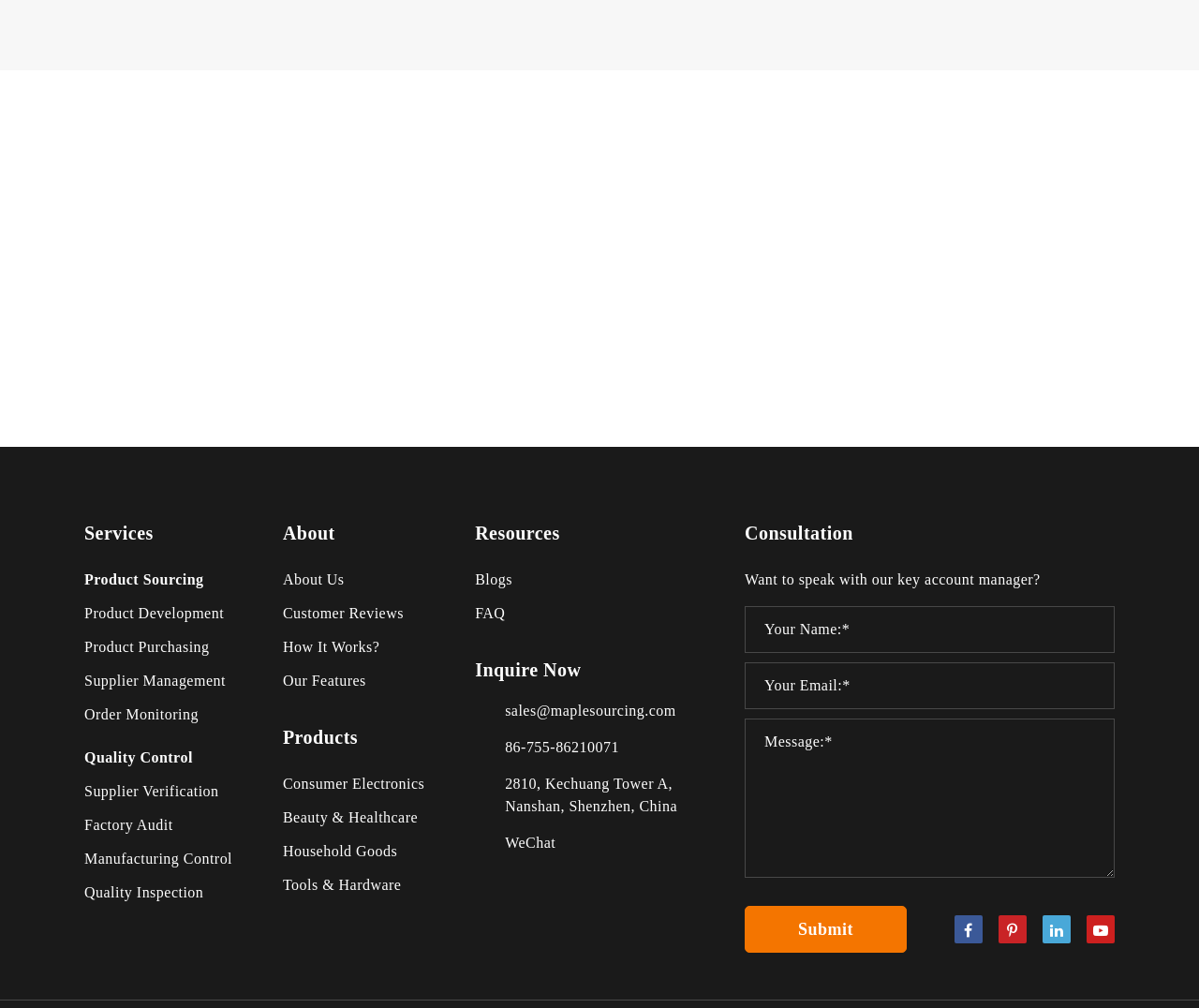What is the company's address?
Use the screenshot to answer the question with a single word or phrase.

2810, Kechuang Tower A, Nanshan, Shenzhen, China